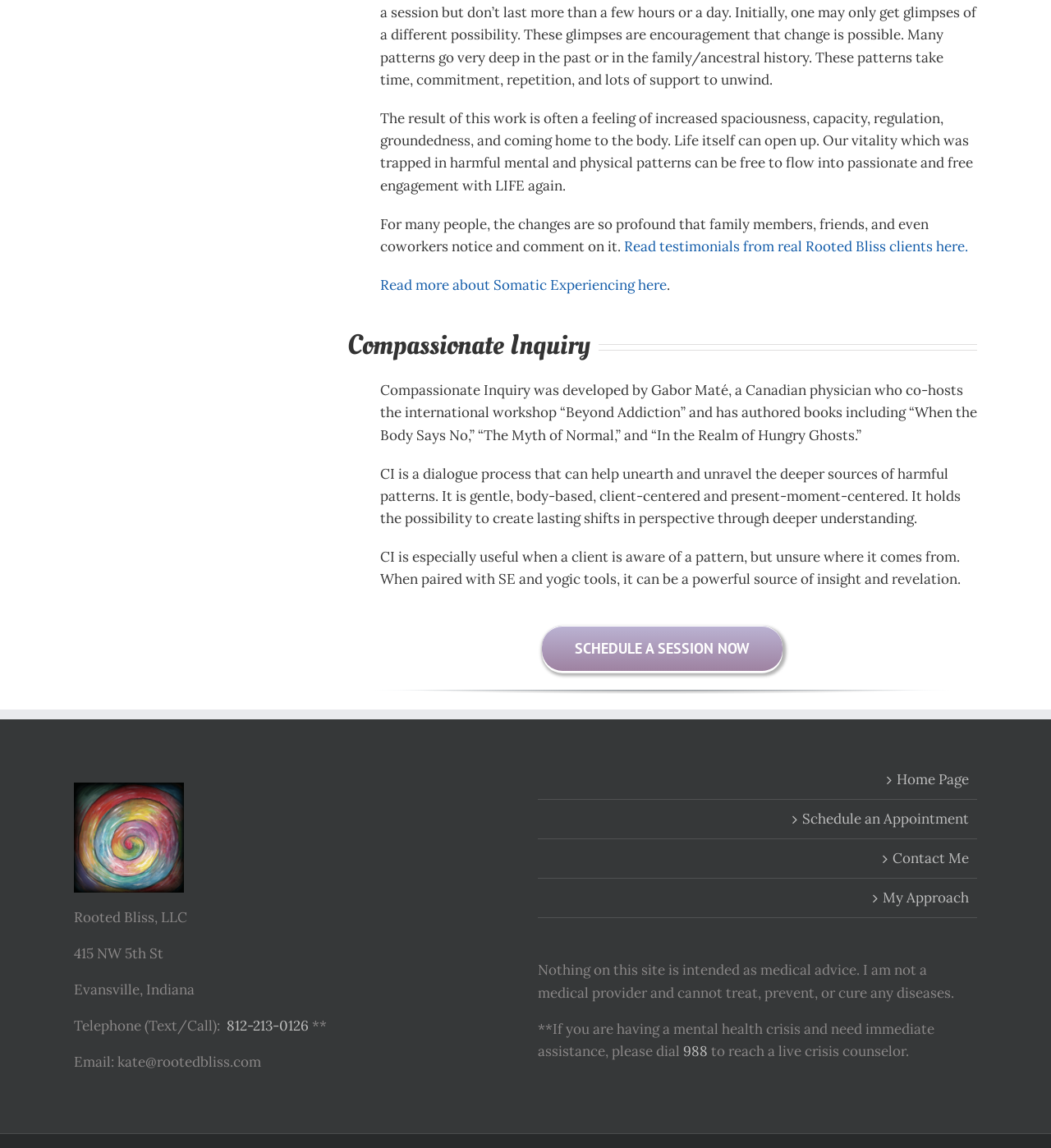Locate the bounding box coordinates of the UI element described by: "Schedule an Appointment". Provide the coordinates as four float numbers between 0 and 1, formatted as [left, top, right, bottom].

[0.521, 0.704, 0.922, 0.723]